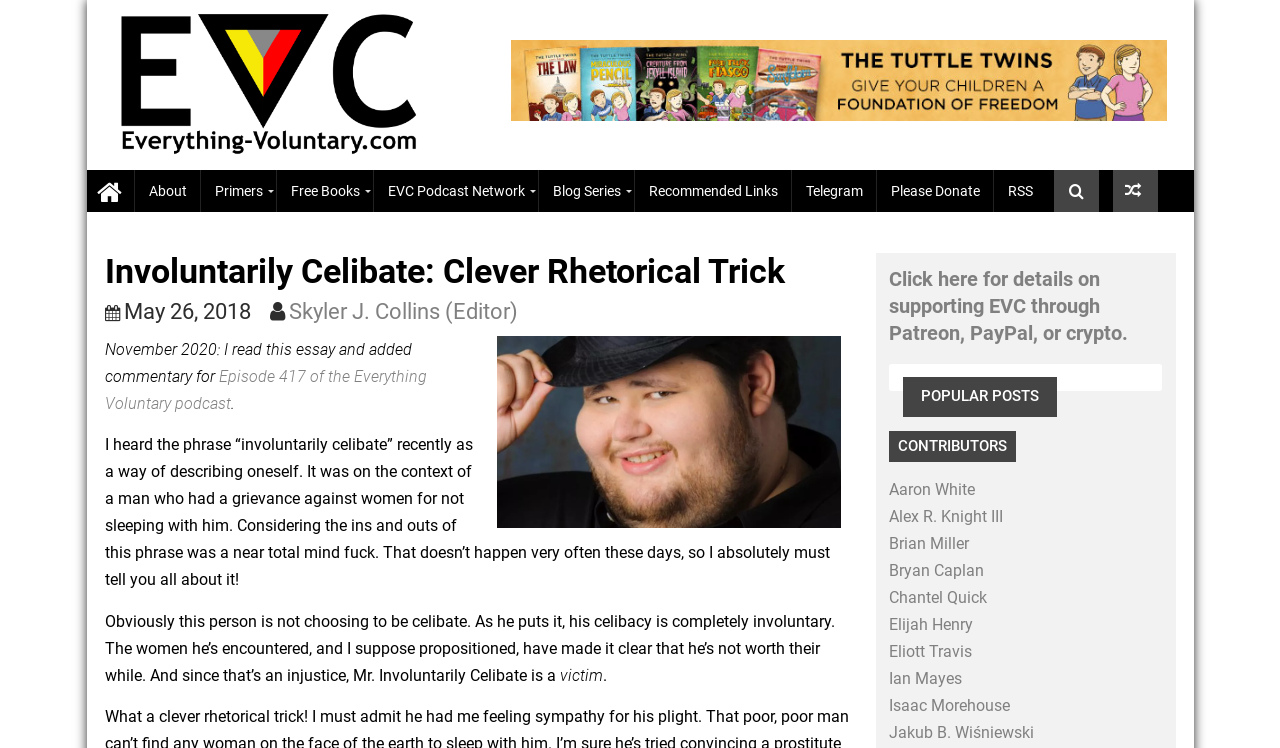Please locate the bounding box coordinates of the element that should be clicked to complete the given instruction: "Listen to Episode 417 of the Everything Voluntary podcast".

[0.091, 0.545, 0.37, 0.613]